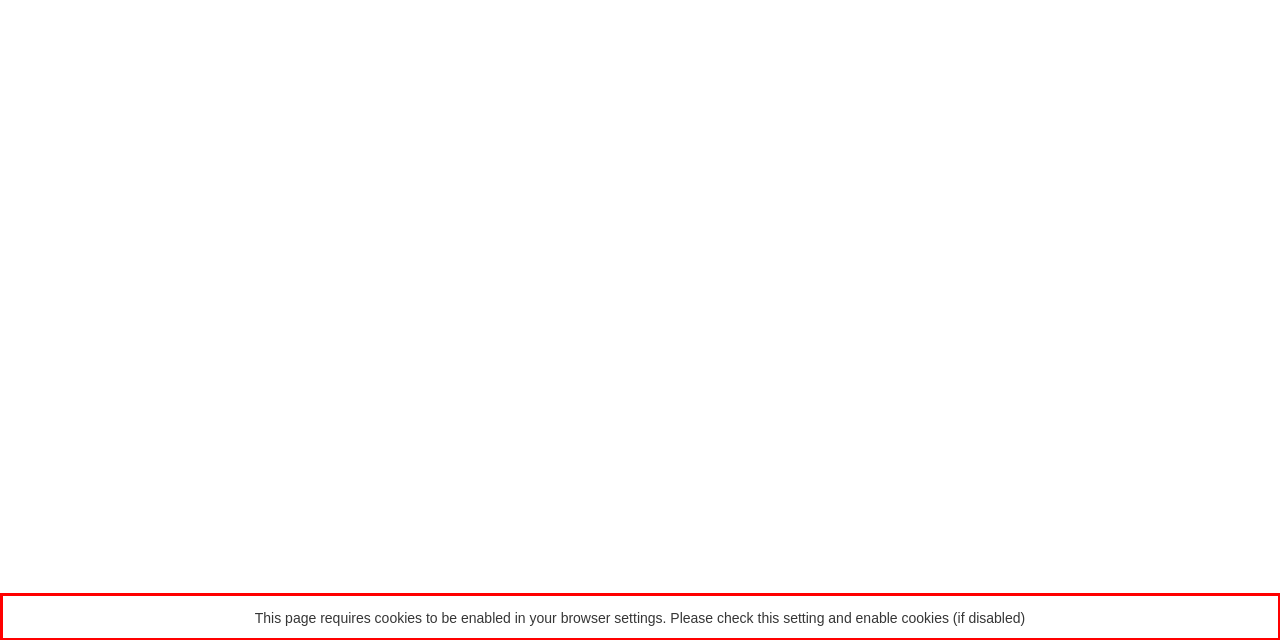Perform OCR on the text inside the red-bordered box in the provided screenshot and output the content.

This page requires cookies to be enabled in your browser settings. Please check this setting and enable cookies (if disabled)